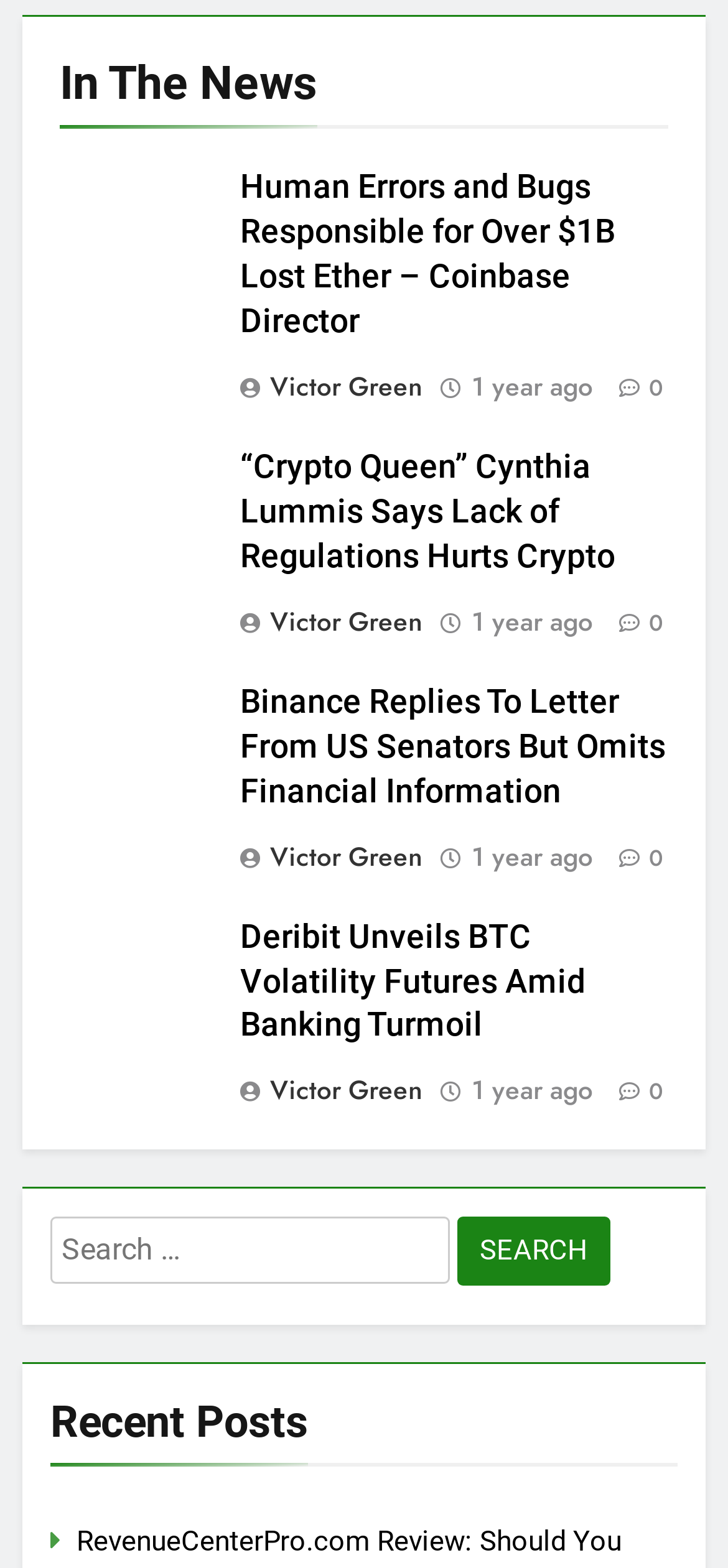Please identify the bounding box coordinates of the element I need to click to follow this instruction: "View recent posts".

[0.069, 0.888, 0.931, 0.936]